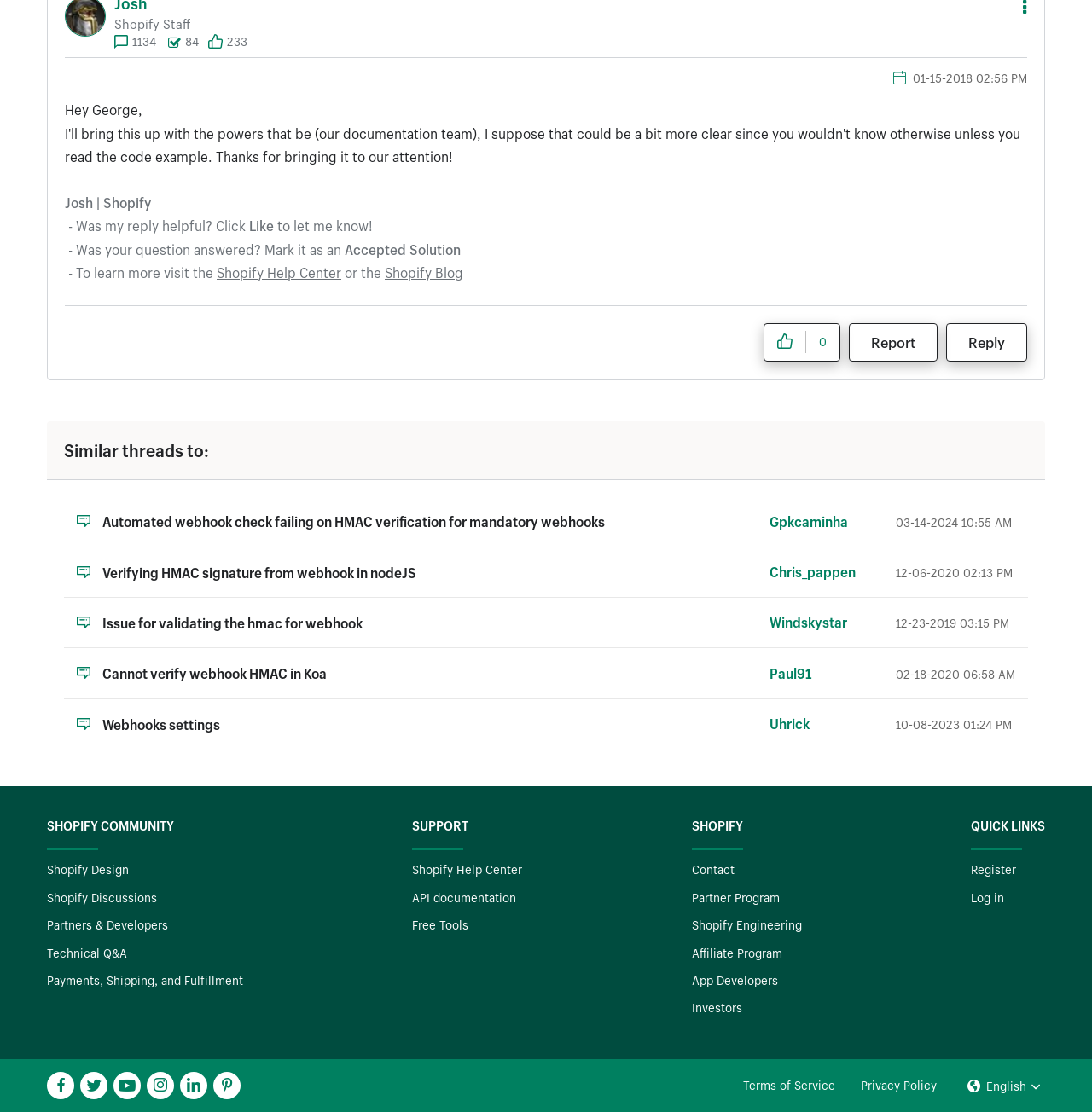What is the topic of the similar thread?
Refer to the image and provide a thorough answer to the question.

I found the topic of the similar thread by looking at the heading 'Similar threads to:' followed by a link 'Automated webhook check failing on HMAC verification for mandatory webhooks' which indicates that this is the topic of the similar thread.